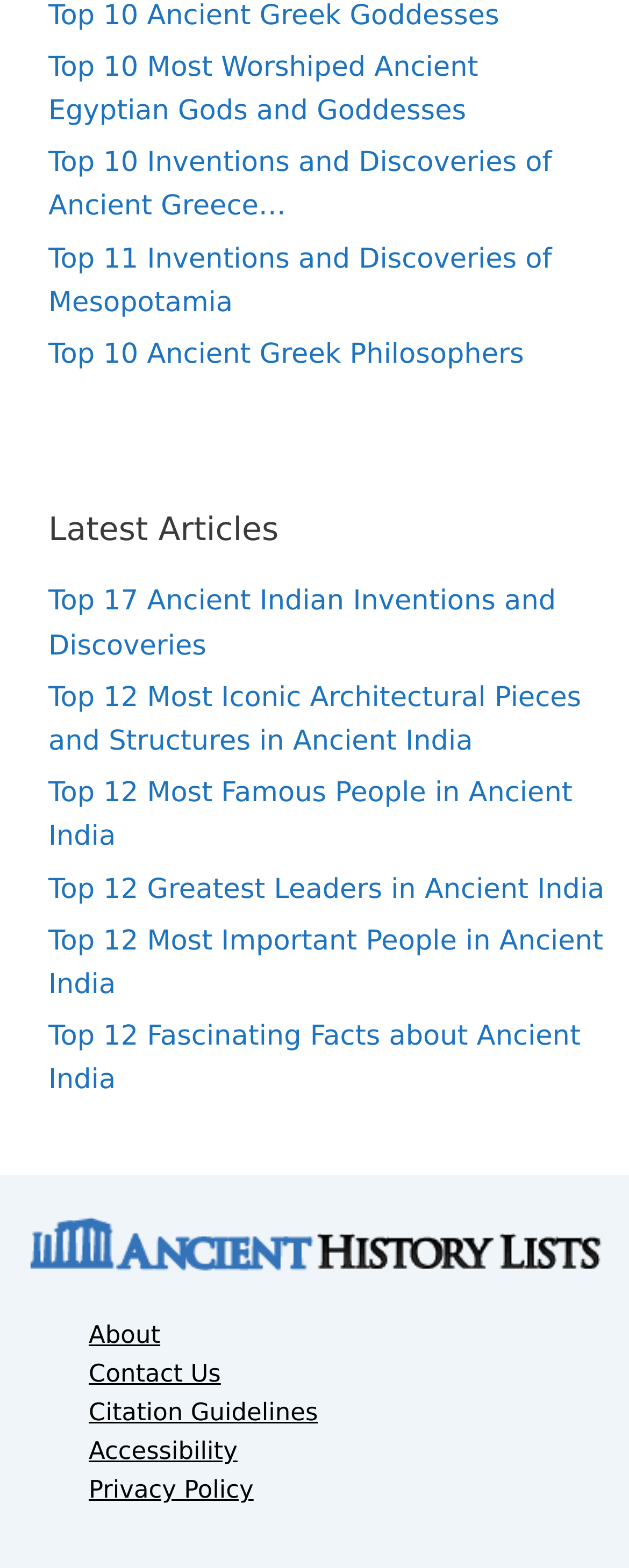What is the logo of the website?
Using the image, answer in one word or phrase.

AncienHistoryLists Logo